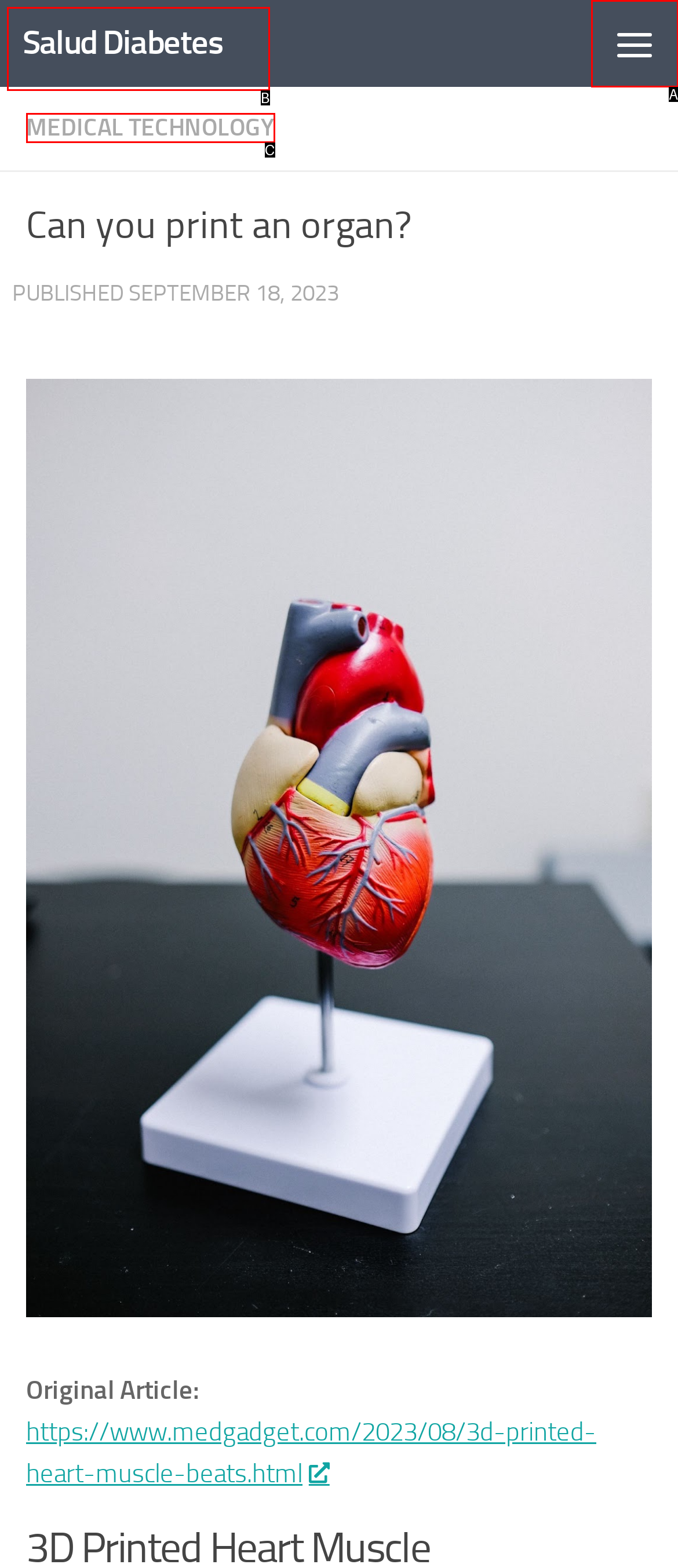From the choices provided, which HTML element best fits the description: Skip to content? Answer with the appropriate letter.

B